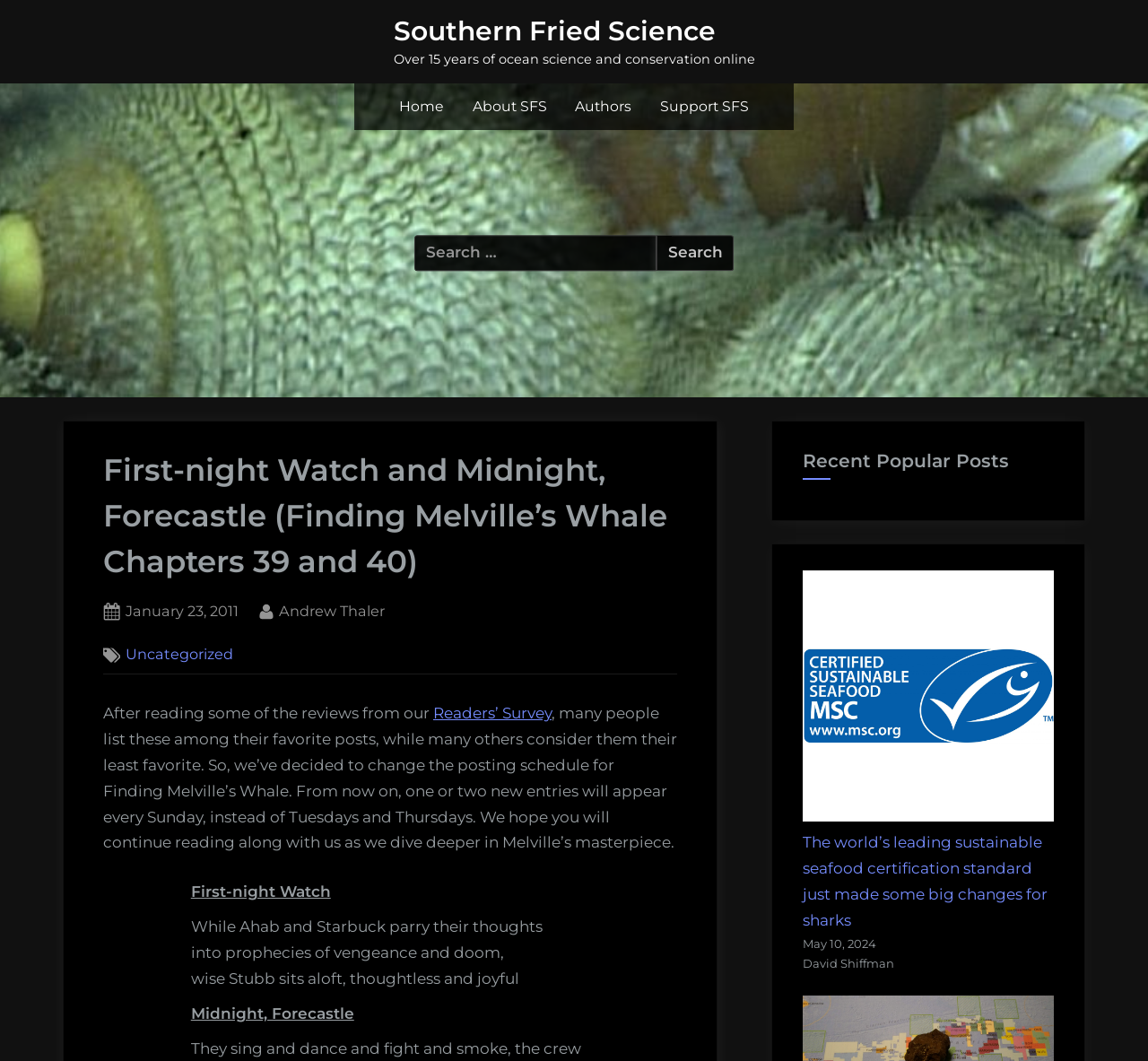Use one word or a short phrase to answer the question provided: 
How many links are in the primary menu?

4